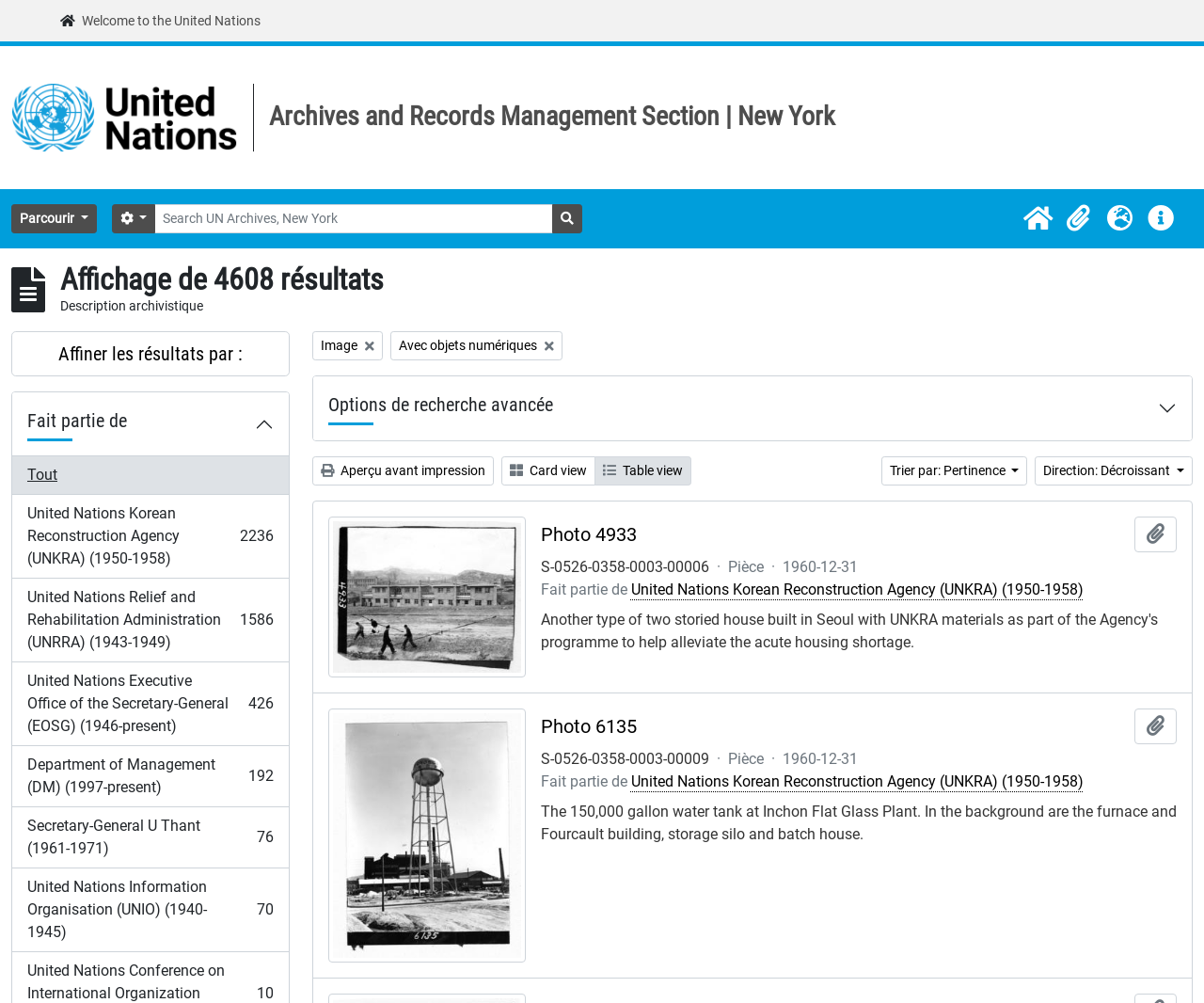Determine the bounding box coordinates of the clickable region to follow the instruction: "Browse Parcourir".

[0.009, 0.204, 0.08, 0.233]